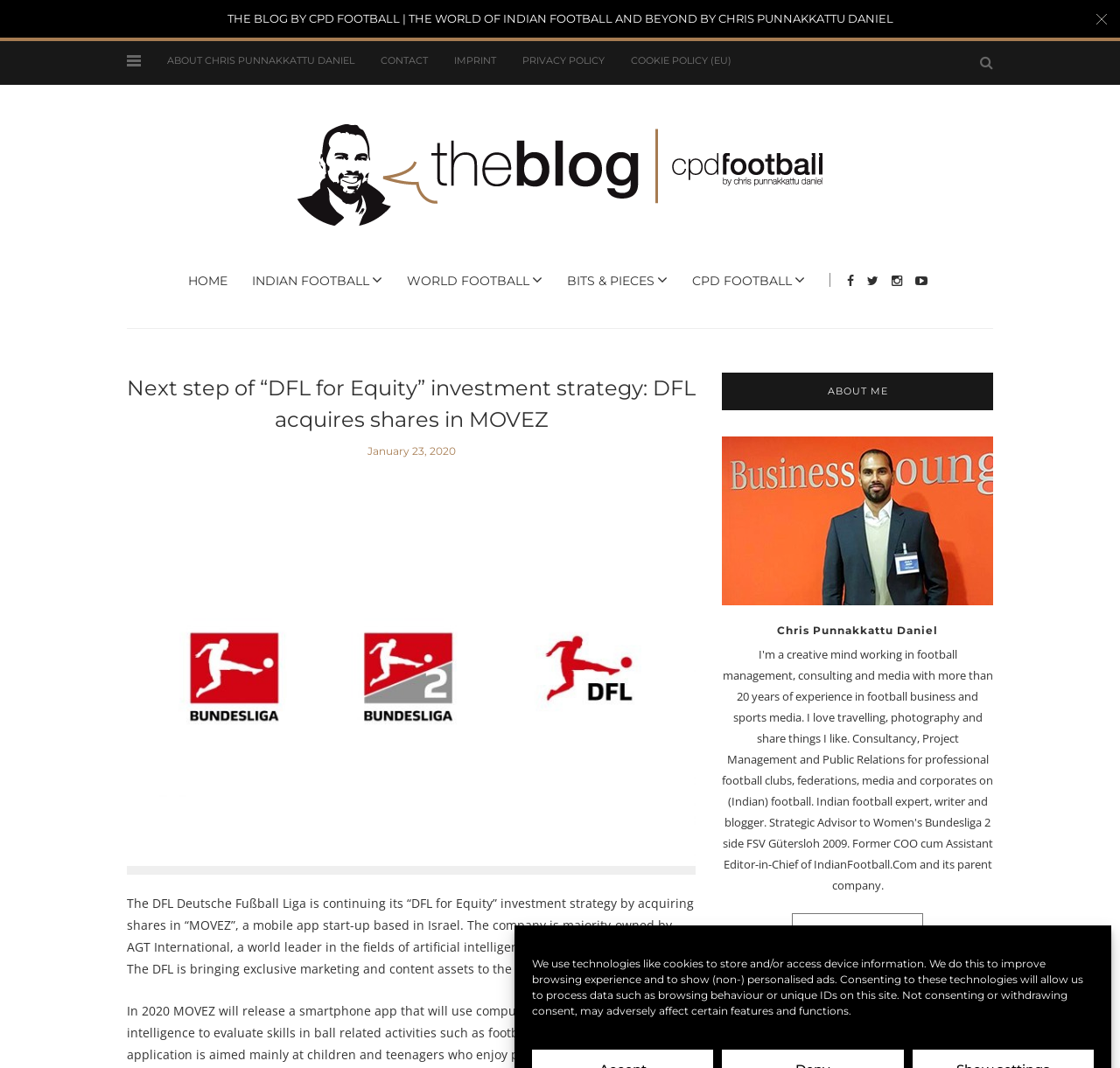Describe every aspect of the webpage comprehensively.

The webpage is a blog post about the DFL Deutsche Fußball Liga's investment in a mobile app start-up called MOVEZ. At the top of the page, there is a header section with links to various sections of the blog, including "HOME", "INDIAN FOOTBALL", "WORLD FOOTBALL", and others. Below this, there is a section with links to "ABOUT CHRIS PUNNAKKATTU DANIEL", "CONTACT", "IMPRINT", "PRIVACY POLICY", and "COOKIE POLICY (EU)".

The main content of the page is a blog post with a heading that reads "Next step of “DFL for Equity” investment strategy: DFL acquires shares in MOVEZ". Below the heading, there is a time stamp indicating that the post was published on January 23, 2020. The post includes a figure with logos of the Bundesliga, Bundesliga 2, and Deutsche Fußball-Liga (DFL). The text of the post describes the DFL's investment in MOVEZ, a mobile app start-up based in Israel.

To the right of the main content, there is a sidebar with a heading that reads "ABOUT ME". Below this, there is an image of Chris Punnakkattu Daniel, the author of the blog, and a heading with his name. Further down, there is a link to "READ MORE" and another heading that reads "CONTACT ME".

At the very top of the page, there is a notification about the use of cookies and other technologies to improve the browsing experience and show personalized ads.